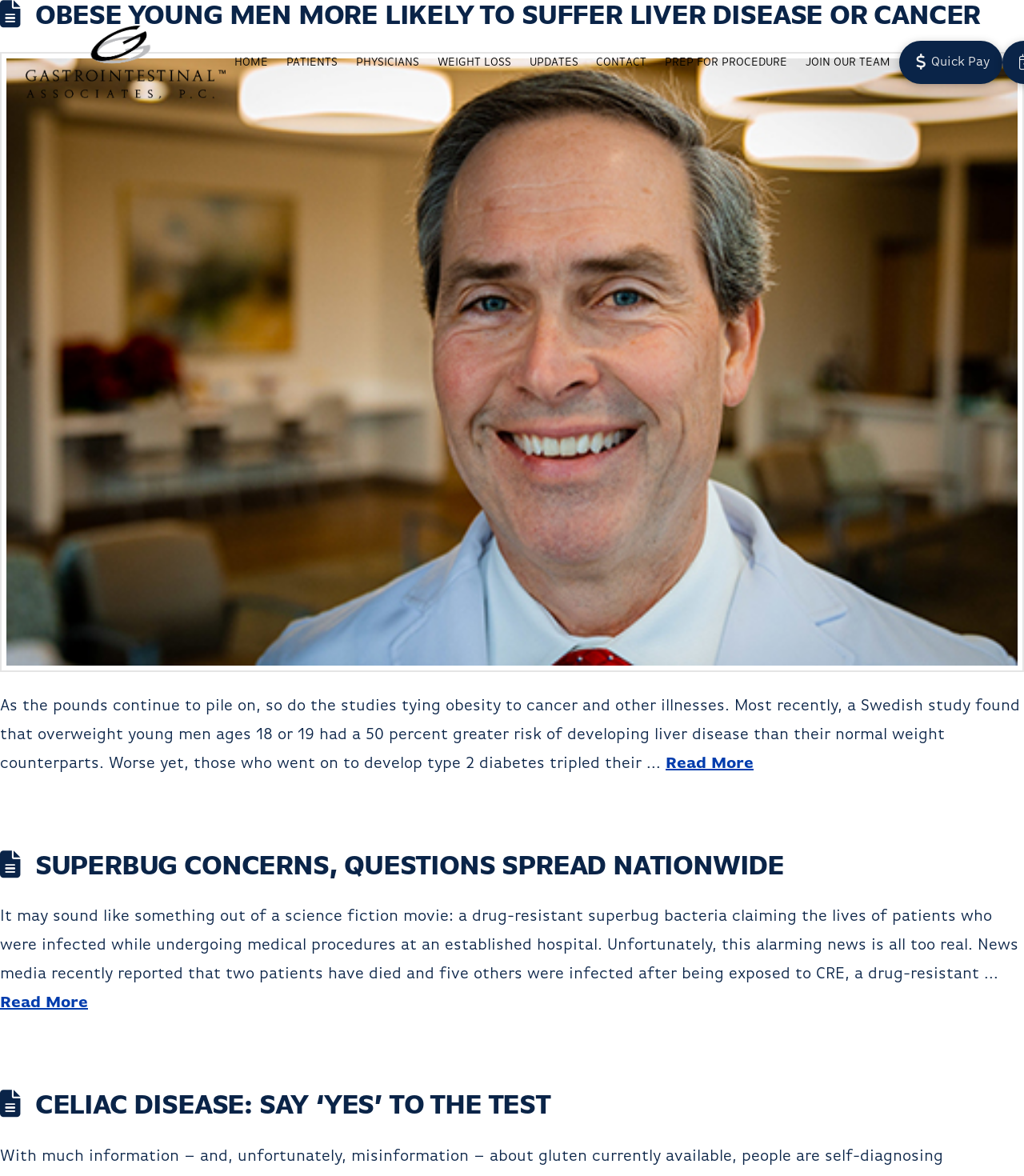Give a comprehensive overview of the webpage, including key elements.

The webpage is about Dr. Charles O'Connor, a gastrointestinal specialist. At the top left corner, there is a small image. Next to it, there is a navigation menu with links to different sections of the website, including "HOME", "PATIENTS", "PHYSICIANS", "WEIGHT LOSS", "UPDATES", "CONTACT", "PREP FOR PROCEDURE", and "JOIN OUR TEAM". 

On the right side of the navigation menu, there is a button to toggle modal content, which has a popup menu. Below the navigation menu, there is a large article section that takes up most of the page. The article section is divided into three parts, each with a heading and a brief summary of a news article. 

The first article is about the link between obesity and liver disease or cancer, with a heading "OBESE YOUNG MEN MORE LIKELY TO SUFFER LIVER DISEASE OR CANCER". Below the heading, there is a link to read the full article. To the right of the heading, there is a large image of Dr. Charles O'Connor. 

The second article is about the concerns and questions surrounding a drug-resistant superbug, with a heading "SUPERBUG CONCERNS, QUESTIONS SPREAD NATIONWIDE". Below the heading, there is a brief summary of the article and a link to read more. 

The third article is about celiac disease, with a heading "CELIAC DISEASE: SAY ‘YES’ TO THE TEST". Below the heading, there is a brief summary of the article and a link to read more.